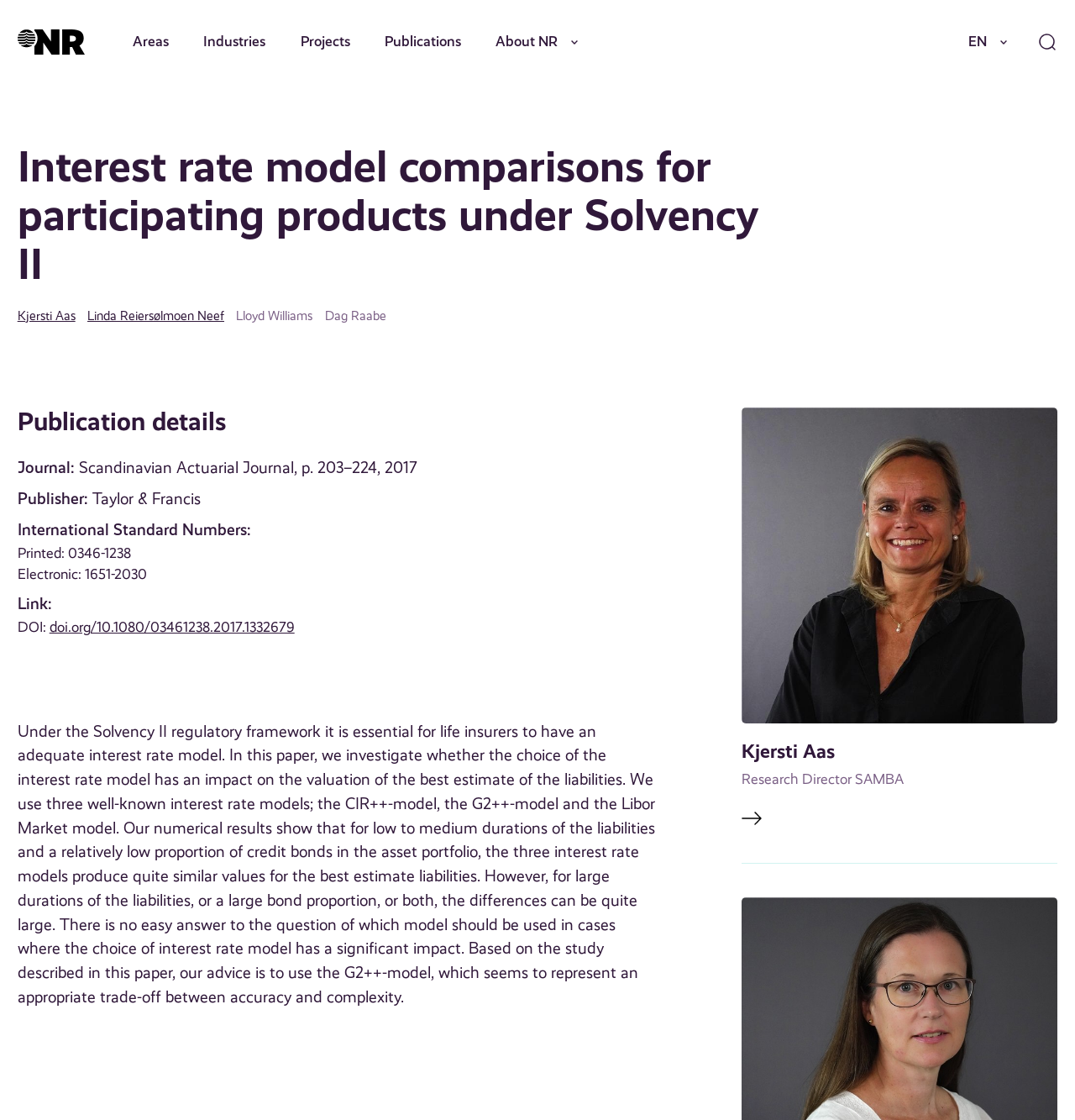Can you give a detailed response to the following question using the information from the image? What is the publisher of the publication?

The publisher of the publication can be determined by reading the static text element that lists the publisher, which is Taylor & Francis.